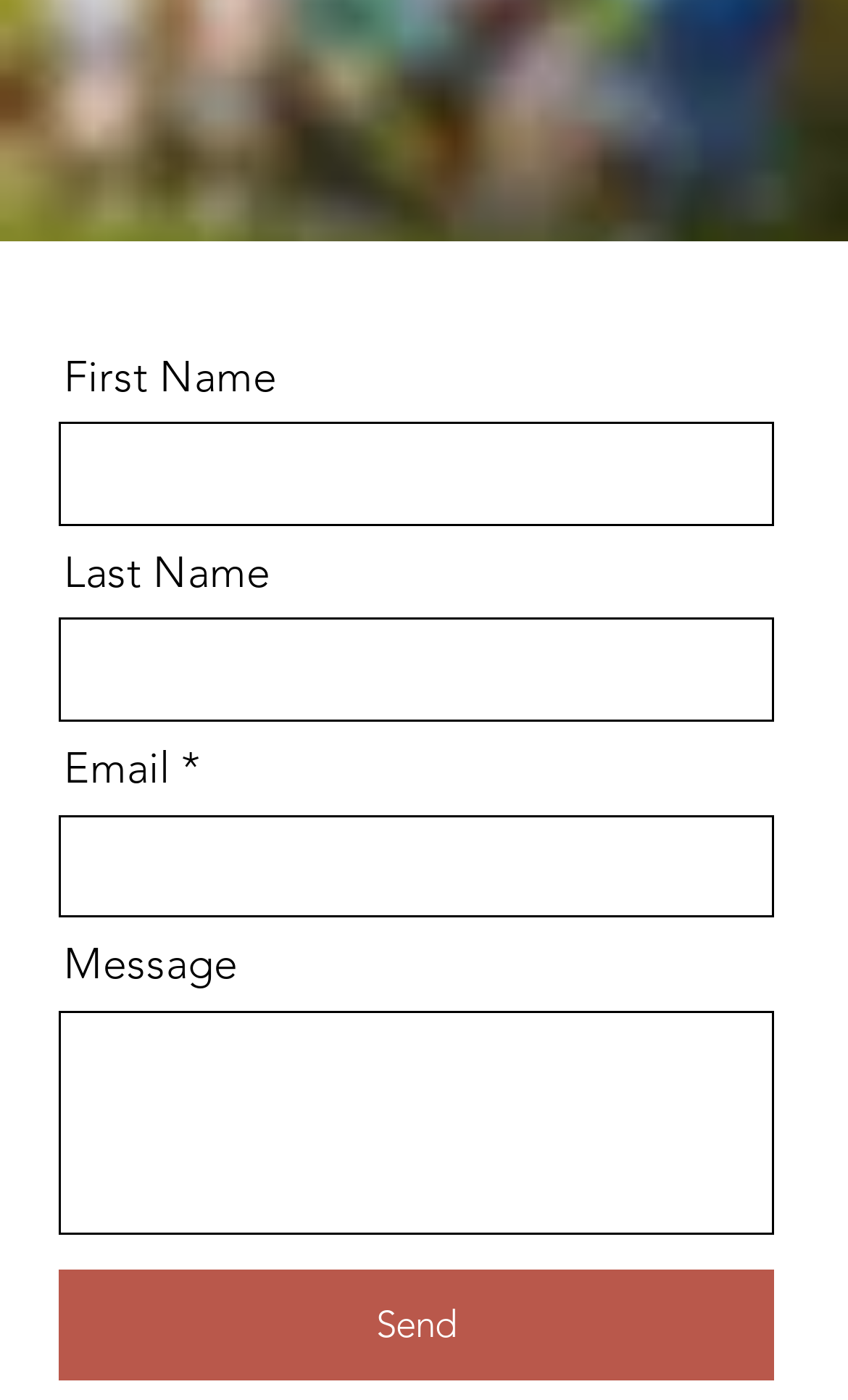Specify the bounding box coordinates of the area to click in order to execute this command: 'Contact via Facebook'. The coordinates should consist of four float numbers ranging from 0 to 1, and should be formatted as [left, top, right, bottom].

[0.346, 0.792, 0.397, 0.823]